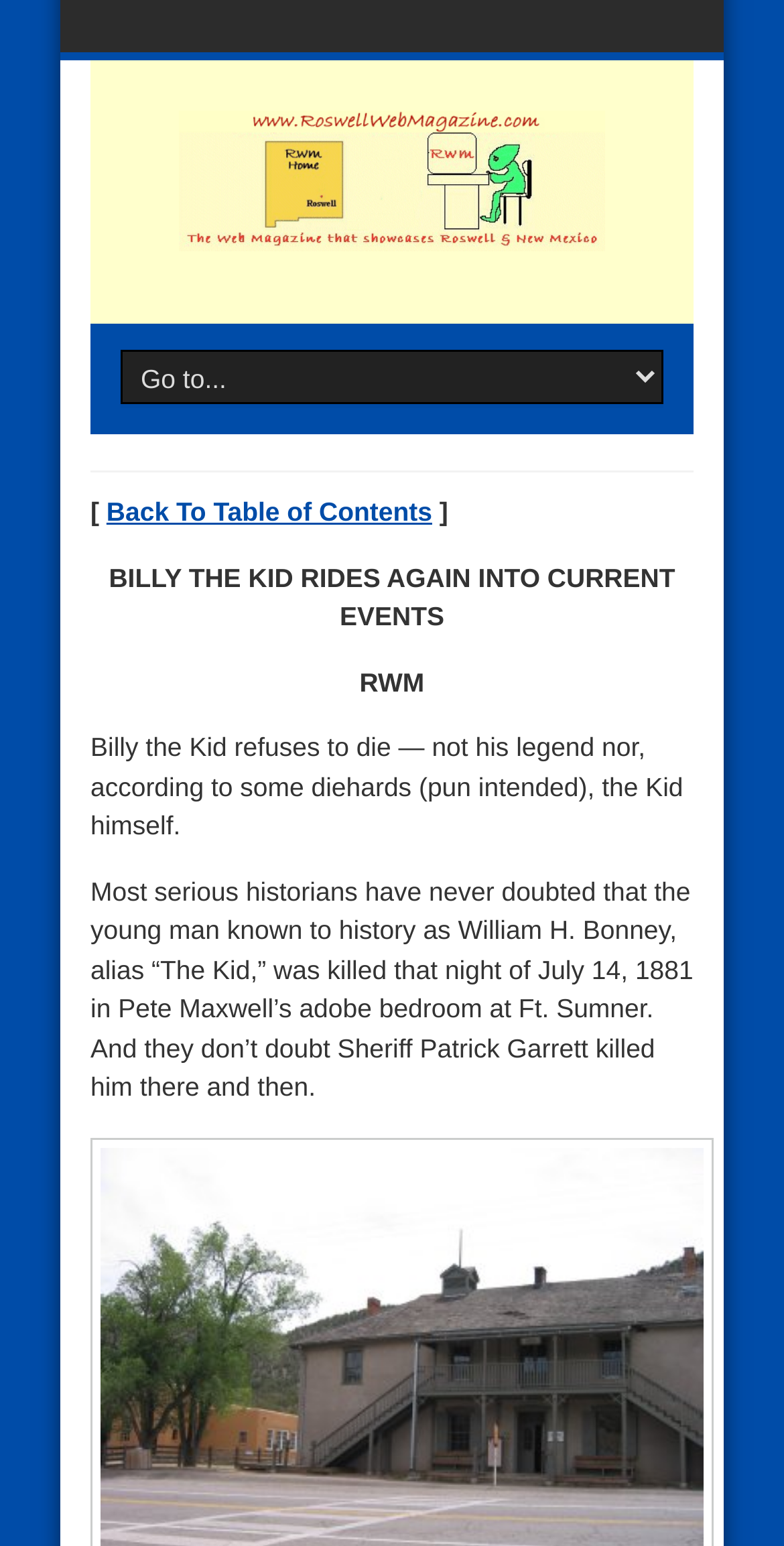Predict the bounding box for the UI component with the following description: "parent_node: Partner messages name="em_wfs_formfield_3607097[Partner messages]"".

None